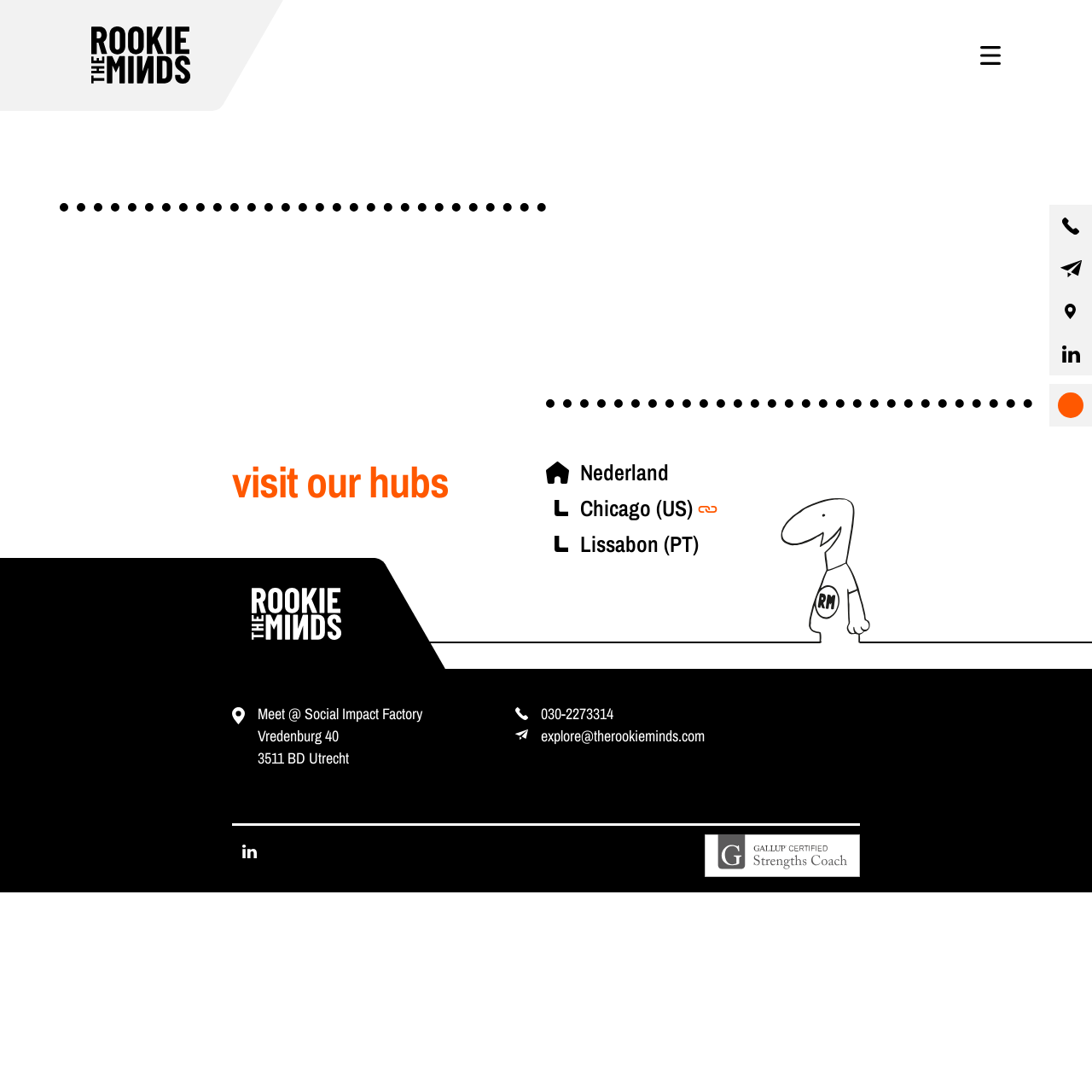Create a detailed summary of the webpage's content and design.

The webpage appears to be an error page, indicating that the requested page was not found. At the top right corner, there are four links: "contact us by phone", "contact us by email", "our location", and "visit our LinkedIn page". 

Below these links, there is a main section that takes up most of the page. Within this section, there is a heading that reads "visit our hubs". Underneath this heading, there are three locations listed: Nederland, Lissabon (PT), and Chicago (US), each with a link to visit the respective hub.

On the left side of the page, there is a section that provides contact information. It includes the address "Meet @ Social Impact Factory, Vredenburg 40, 3511 BD Utrecht". Below the address, there are two links: "contact us by phone" with the phone number "030-2273314", and "contact us by email" with the email address "explore@therookieminds.com".

At the bottom left corner, there is a link to visit the LinkedIn page. Next to it, there is a certified image.